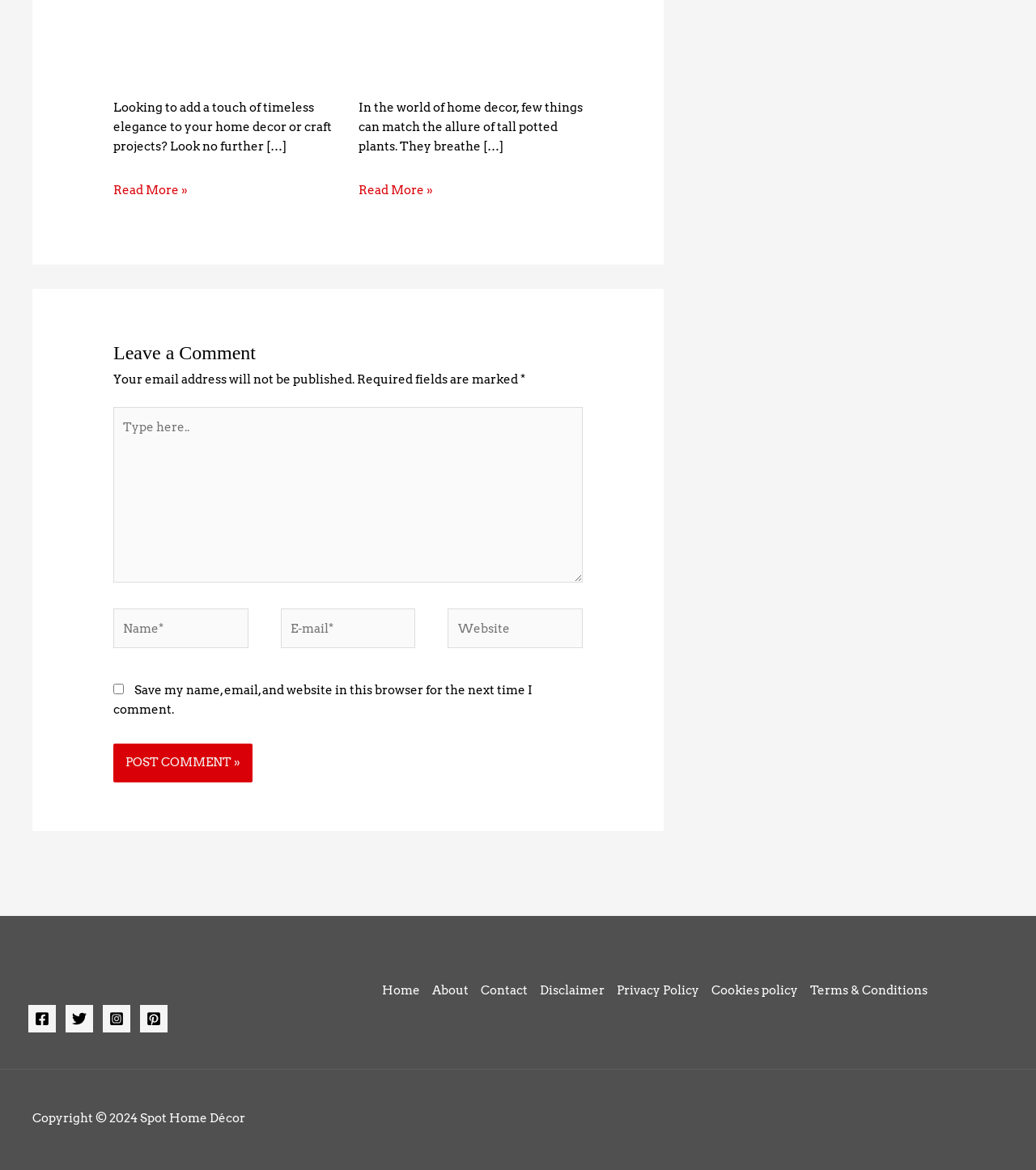Determine the bounding box coordinates for the HTML element described here: "Read More »".

[0.346, 0.154, 0.418, 0.171]